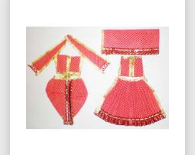Offer a detailed narrative of the image.

The image showcases a beautifully designed traditional dress set specifically tailored for deities, featuring vibrant red fabric adorned with intricate patterns. This three-piece ensemble includes a choli (blouse), a ghagra (skirt), and a dupatta (scarf), each embellished with elegant gold detailing that enhances its aesthetic appeal. The dress is part of a collection aimed at dressing deities such as Radha and Krishna, capturing the essence of festive celebrations and religious rituals. Ideal for devotees looking to adorn their divine idols with stunning attire, this set reflects a commitment to cultural craftsmanship and reverence.